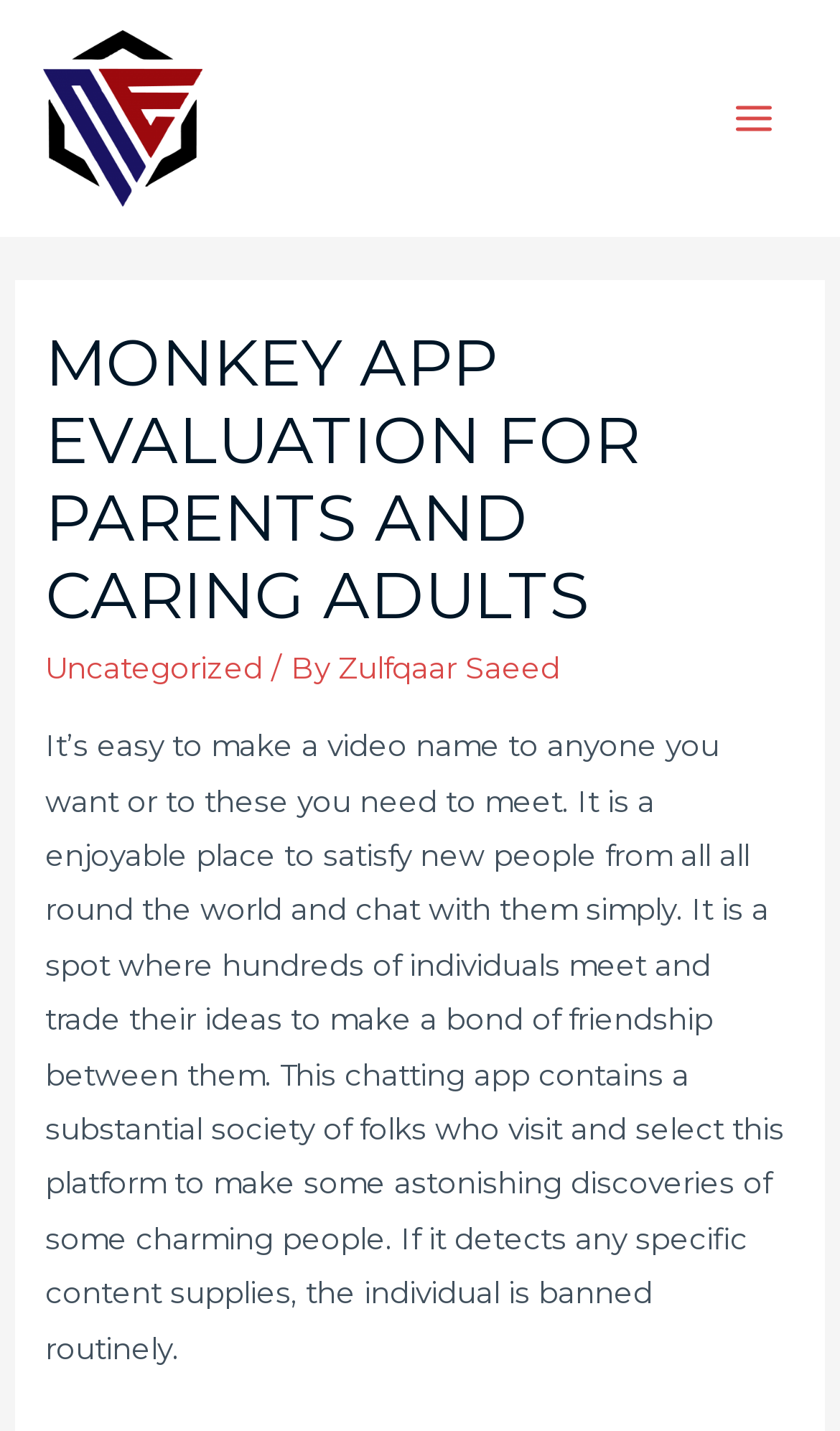Determine the bounding box coordinates of the UI element that matches the following description: "alt="Nasa Engineering"". The coordinates should be four float numbers between 0 and 1 in the format [left, top, right, bottom].

[0.051, 0.068, 0.241, 0.092]